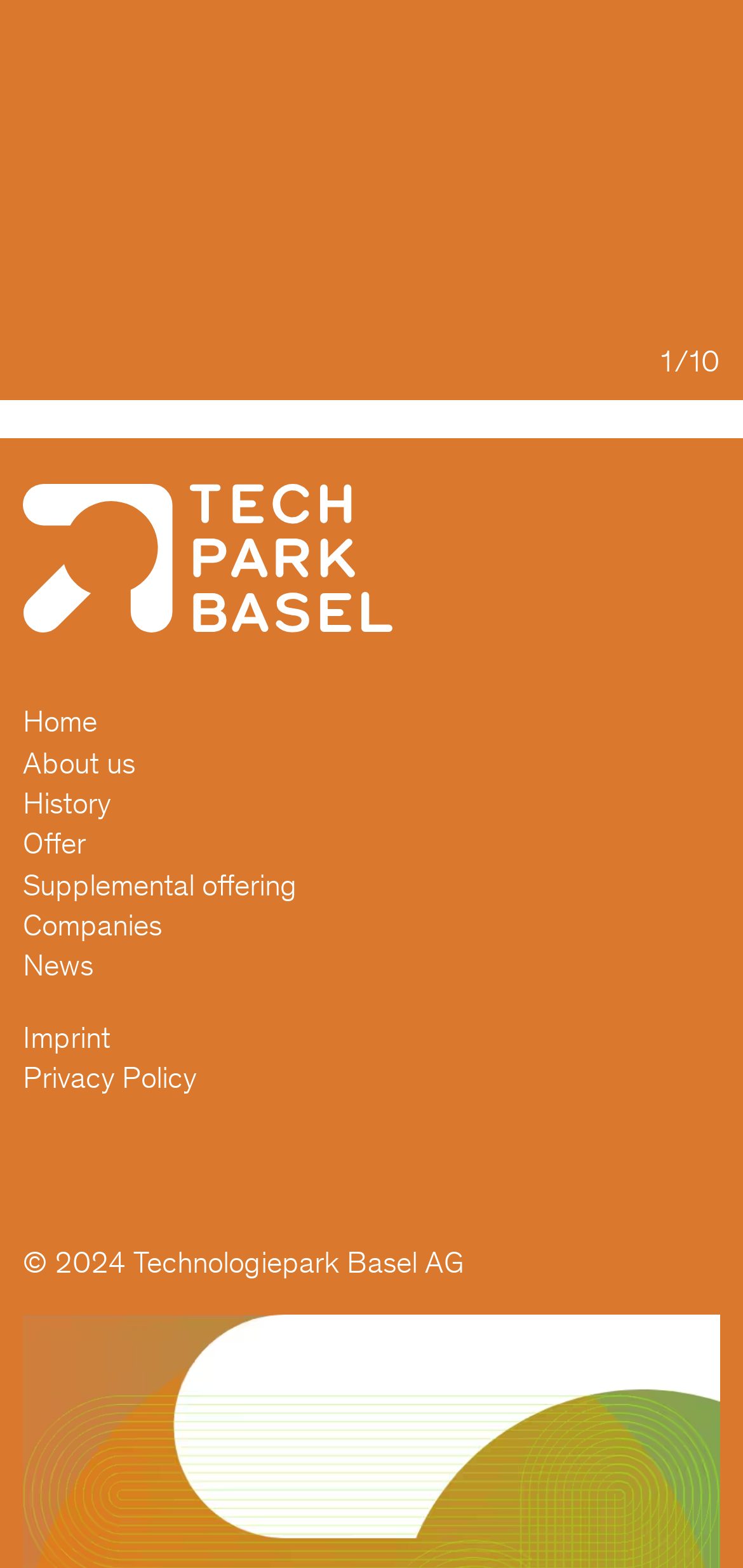Locate the bounding box coordinates for the element described below: "News". The coordinates must be four float values between 0 and 1, formatted as [left, top, right, bottom].

[0.031, 0.603, 0.969, 0.629]